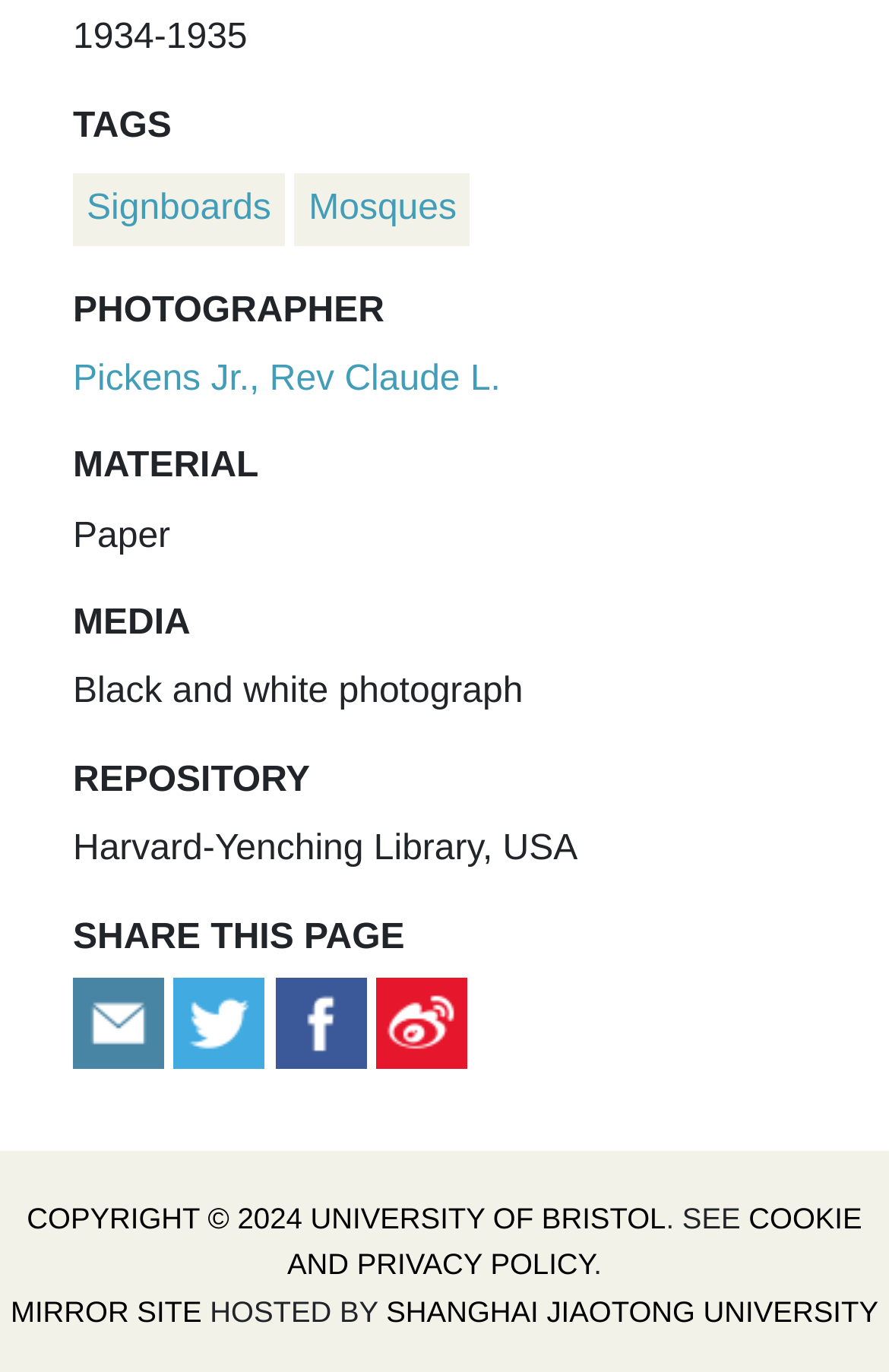Given the element description: "Pickens Jr., Rev Claude L.", predict the bounding box coordinates of the UI element it refers to, using four float numbers between 0 and 1, i.e., [left, top, right, bottom].

[0.082, 0.262, 0.563, 0.29]